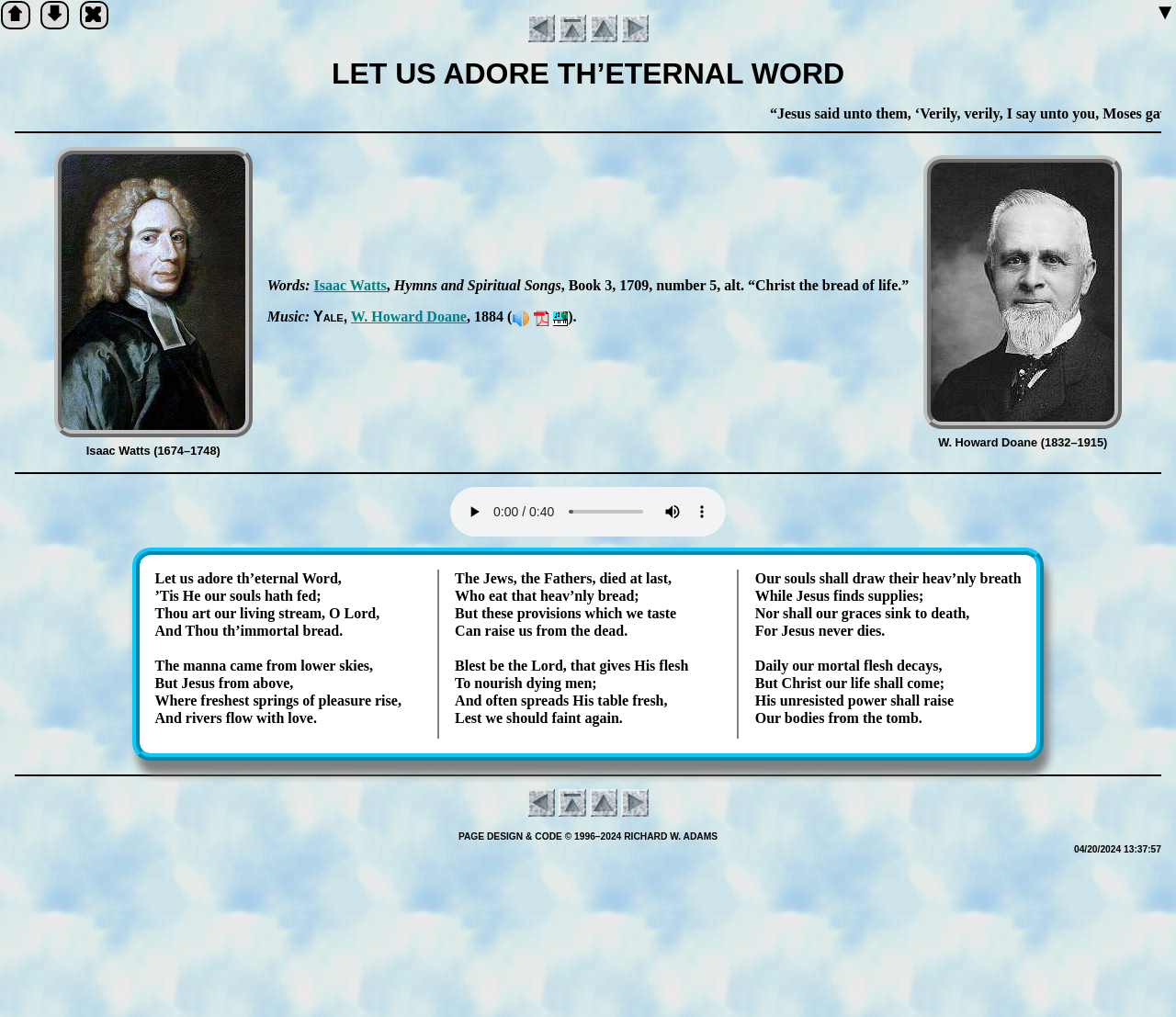Find the bounding box coordinates of the element to click in order to complete this instruction: "Listen to the music". The bounding box coordinates must be four float numbers between 0 and 1, denoted as [left, top, right, bottom].

[0.391, 0.489, 0.416, 0.518]